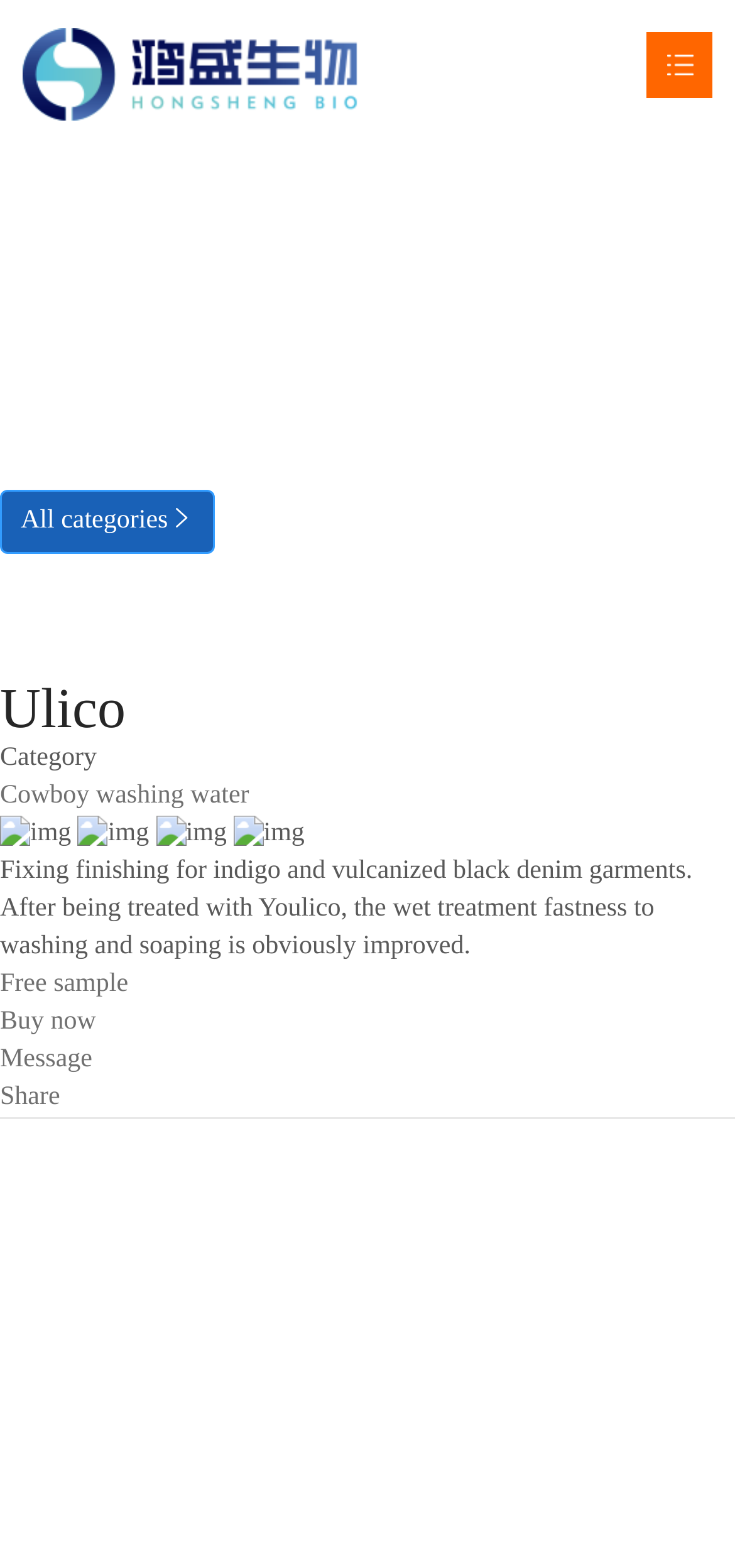Please identify the bounding box coordinates of the element's region that I should click in order to complete the following instruction: "Read about fixing finishing for indigo and vulcanized black denim garments". The bounding box coordinates consist of four float numbers between 0 and 1, i.e., [left, top, right, bottom].

[0.0, 0.547, 0.942, 0.613]